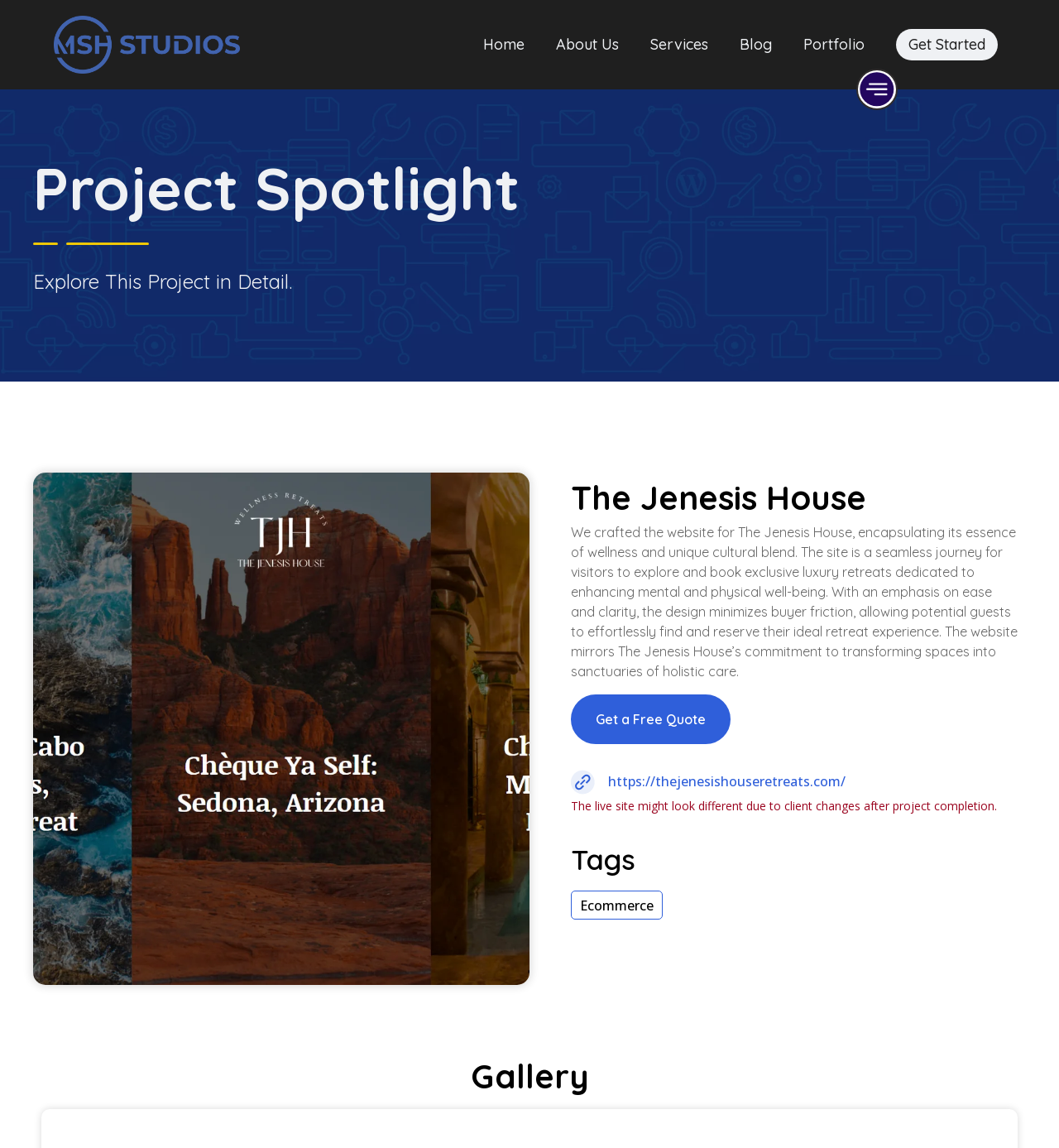Determine the bounding box coordinates of the clickable element to complete this instruction: "Visit the live site". Provide the coordinates in the format of four float numbers between 0 and 1, [left, top, right, bottom].

[0.574, 0.673, 0.798, 0.689]